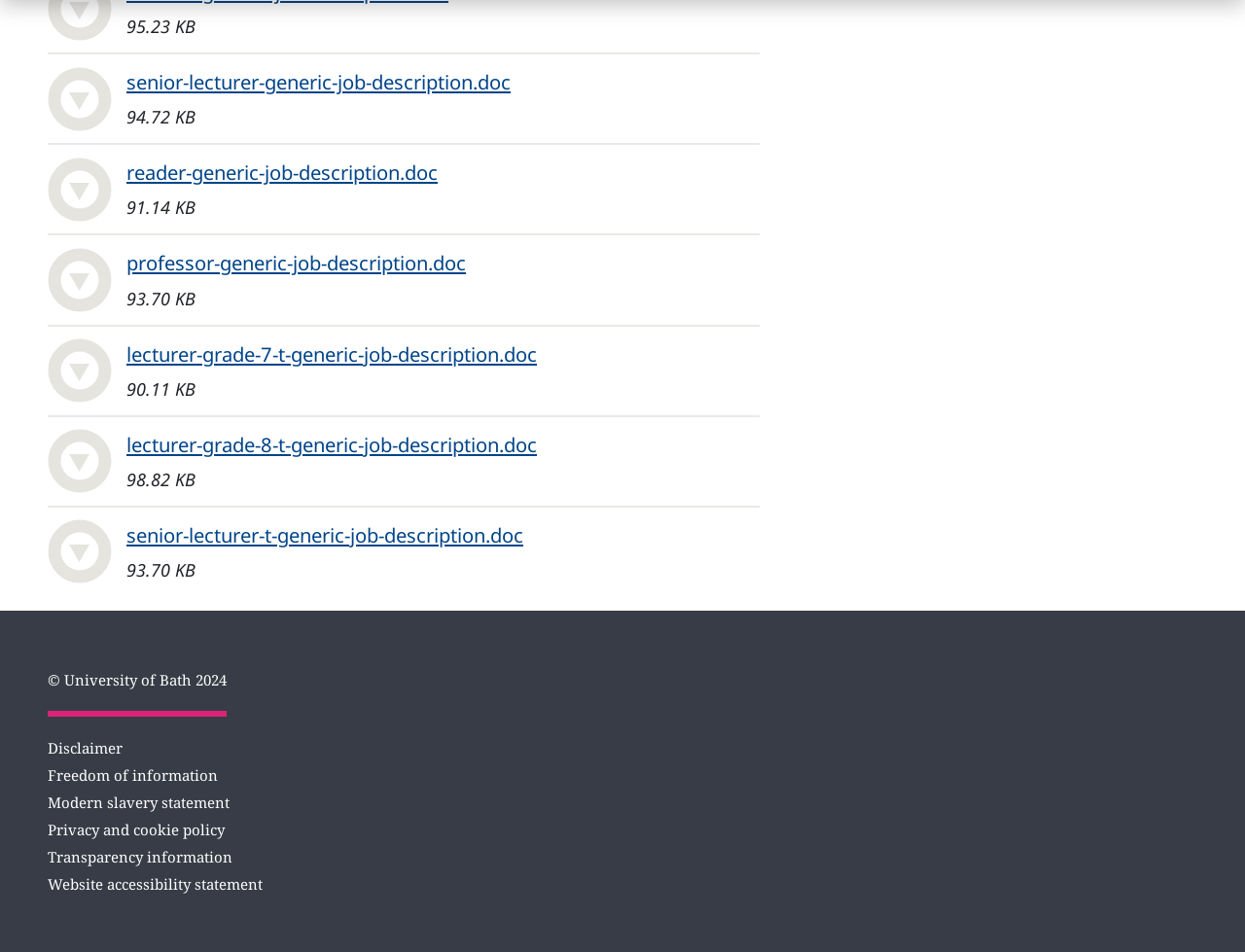Indicate the bounding box coordinates of the element that needs to be clicked to satisfy the following instruction: "view website accessibility statement". The coordinates should be four float numbers between 0 and 1, i.e., [left, top, right, bottom].

[0.038, 0.918, 0.211, 0.938]